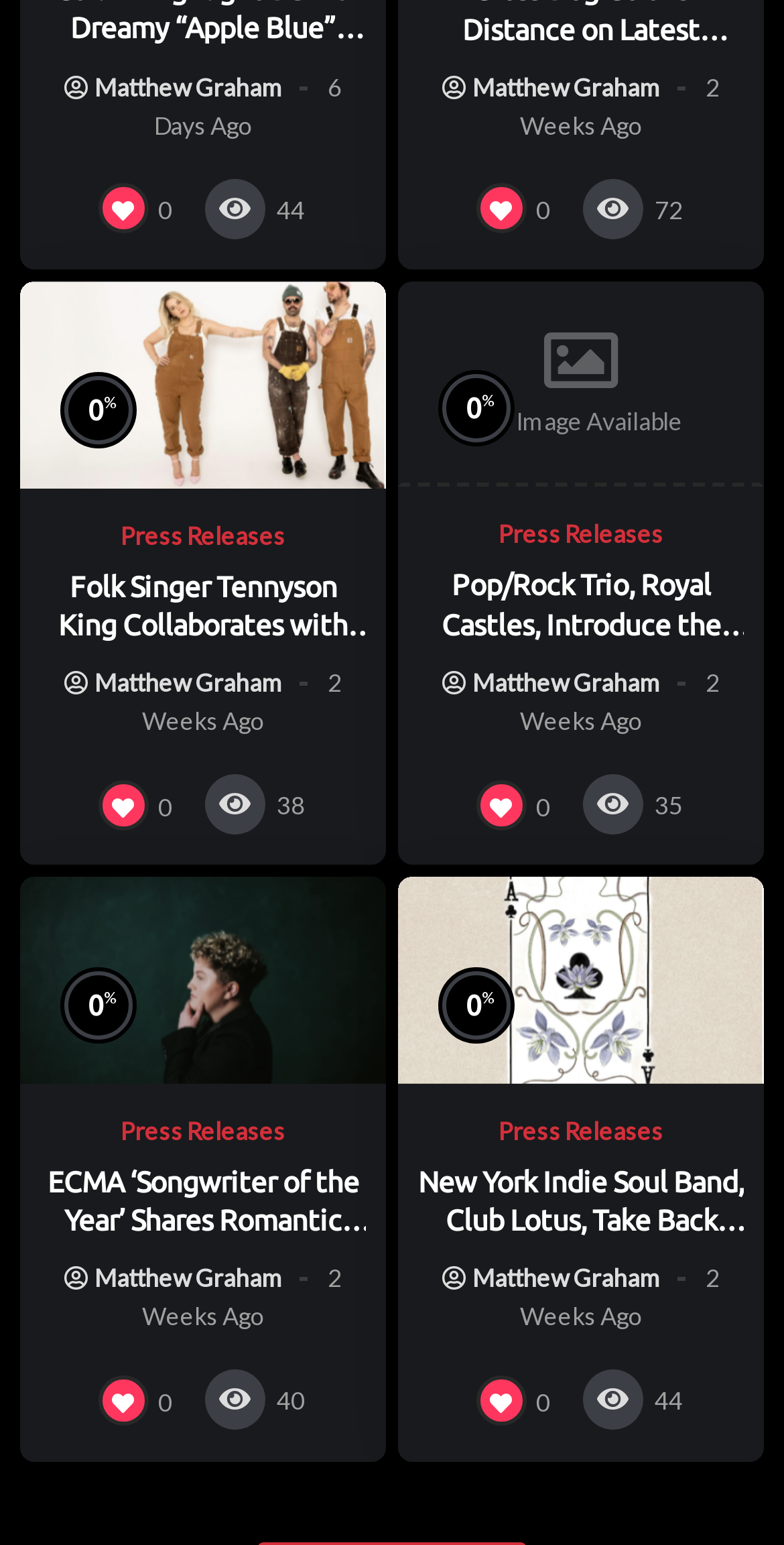Who is the author of the first article?
Based on the screenshot, provide your answer in one word or phrase.

Matthew Graham